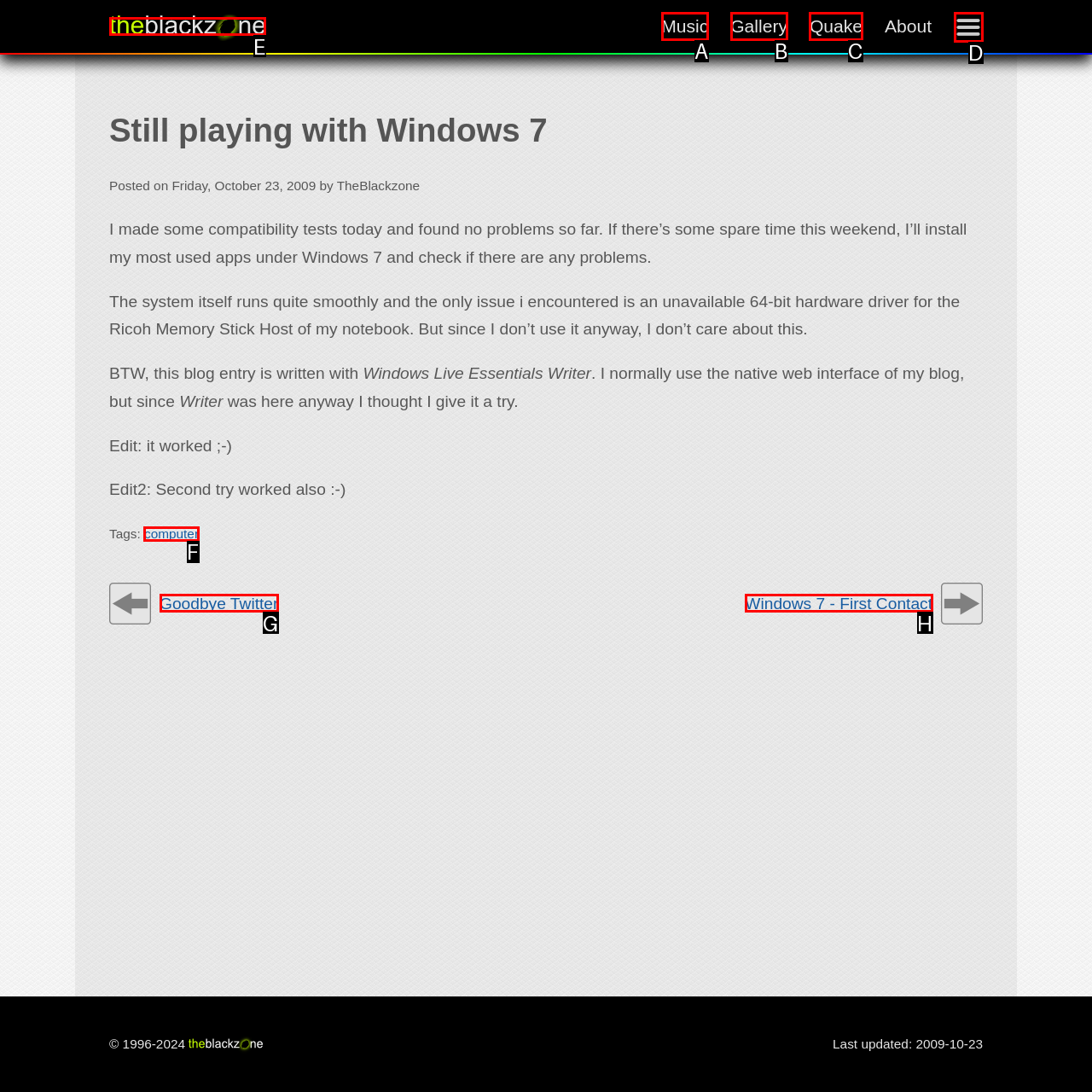Find the option that fits the given description: alt="TheBlackzone Logo"
Answer with the letter representing the correct choice directly.

E